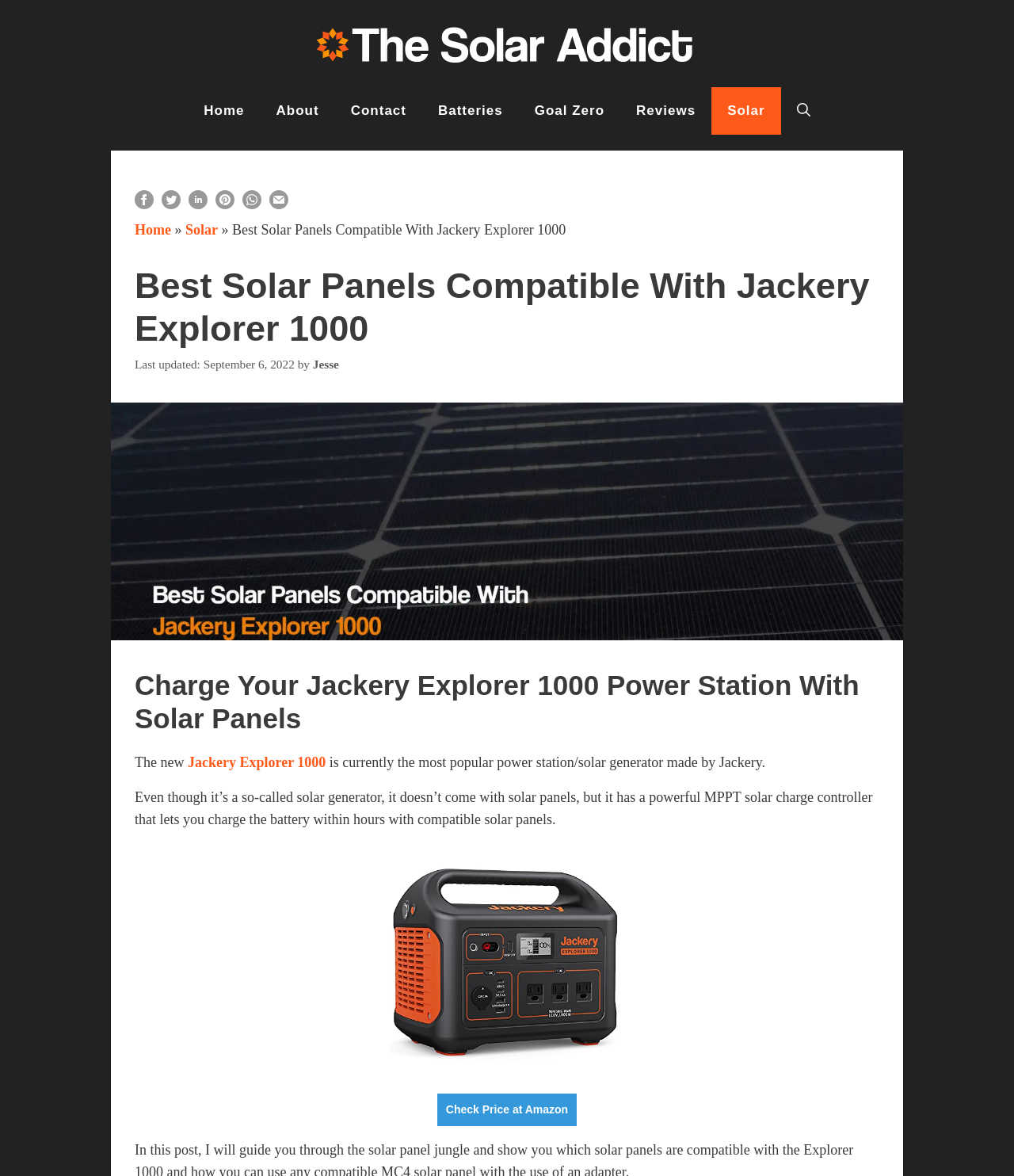Extract the bounding box coordinates of the UI element described: "Goal Zero". Provide the coordinates in the format [left, top, right, bottom] with values ranging from 0 to 1.

[0.511, 0.074, 0.612, 0.115]